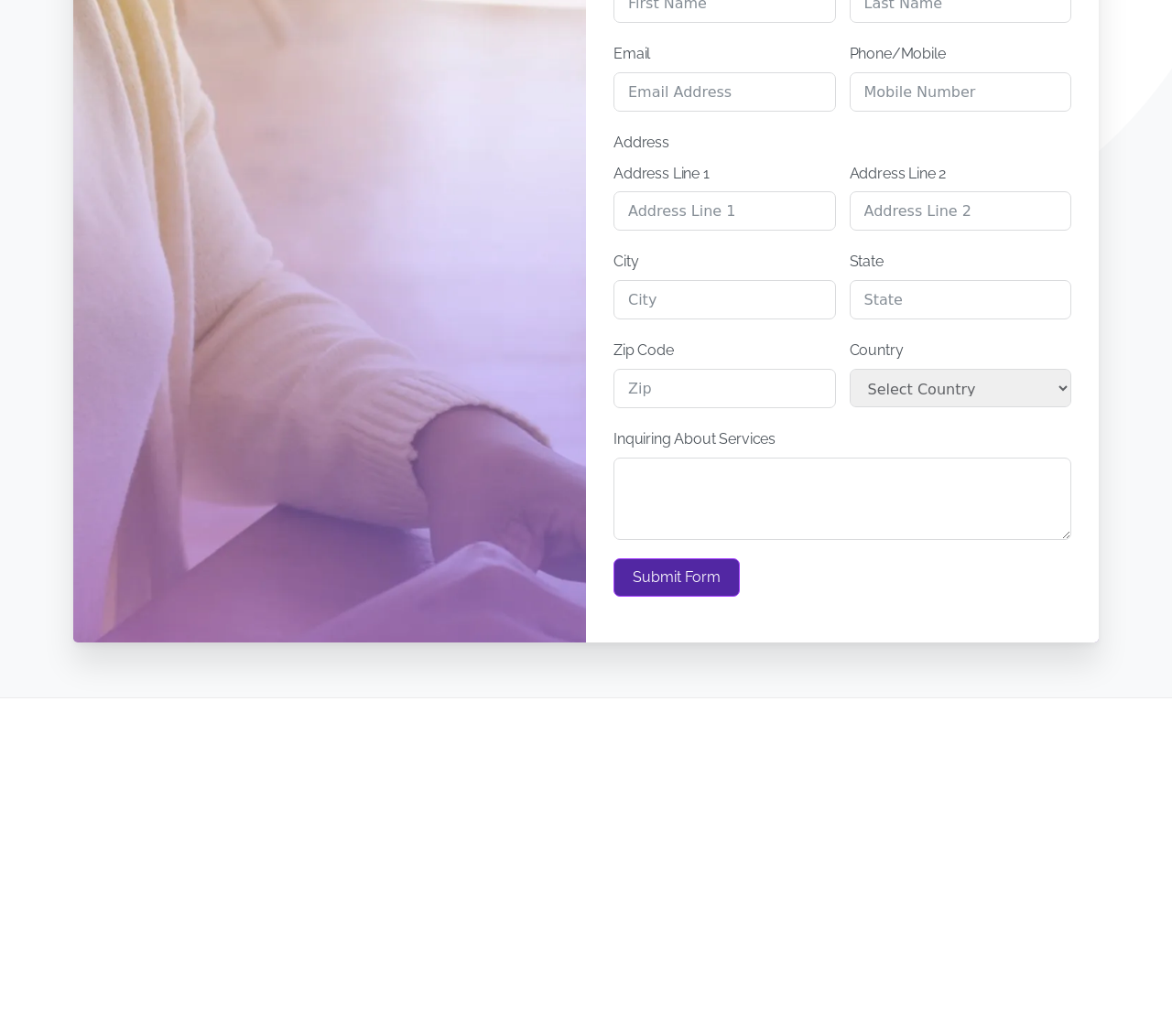Pinpoint the bounding box coordinates of the area that should be clicked to complete the following instruction: "Click submit form". The coordinates must be given as four float numbers between 0 and 1, i.e., [left, top, right, bottom].

[0.523, 0.539, 0.631, 0.576]